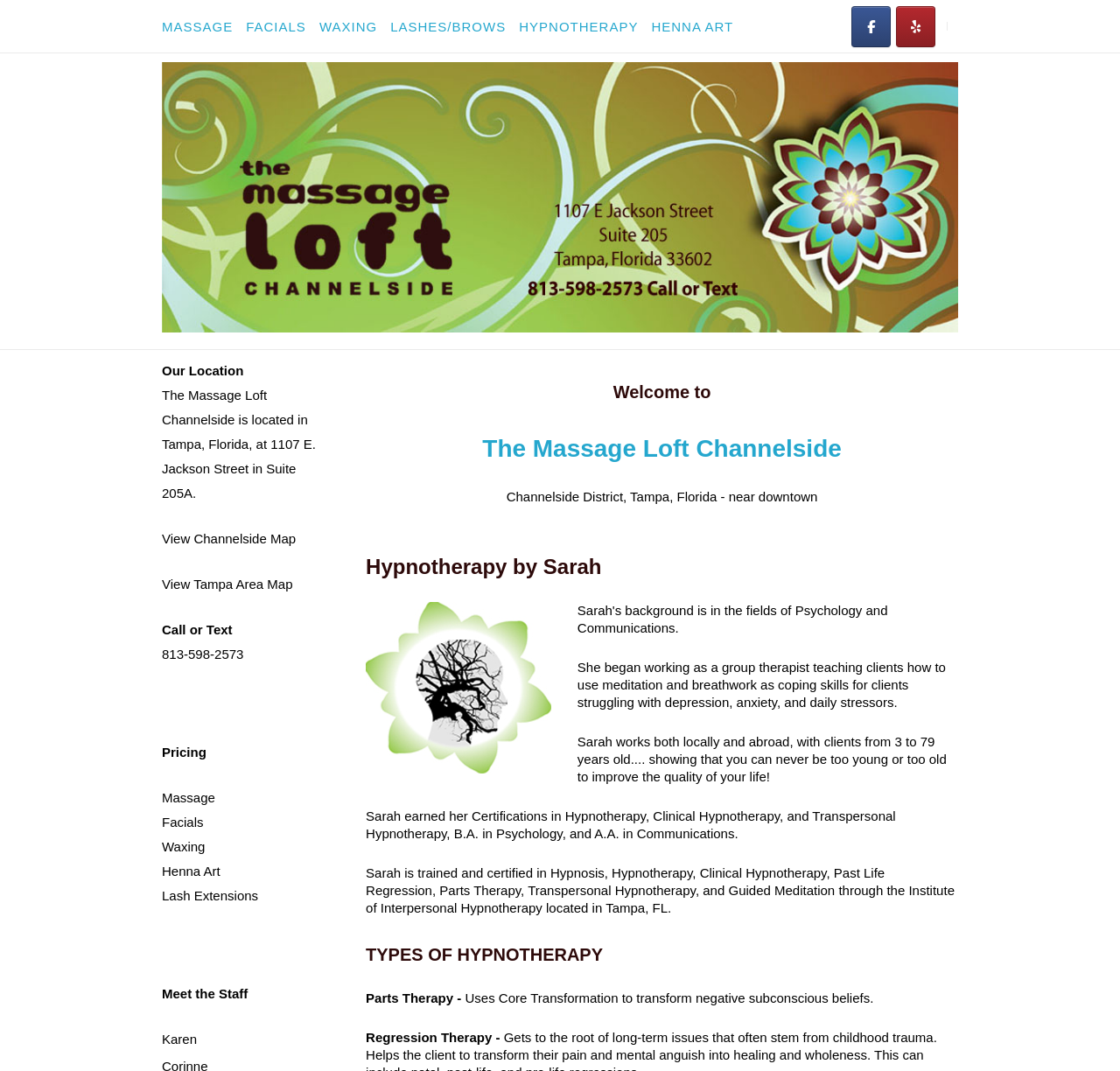Answer the question using only one word or a concise phrase: What services are offered by Massage Loft Channelside?

Massage, Facials, Waxing, etc.